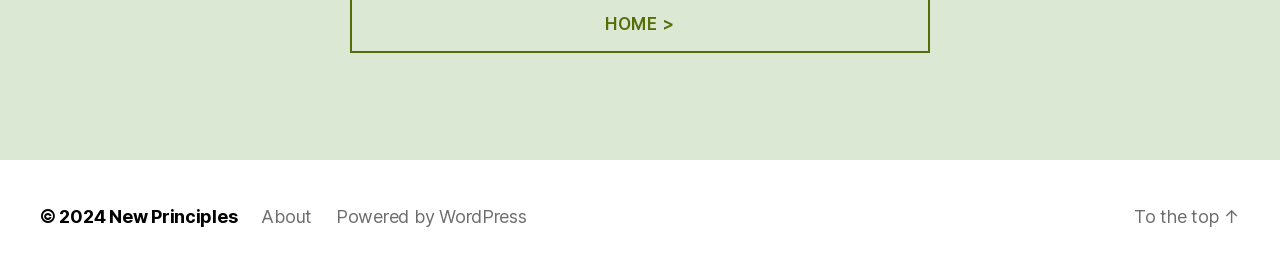Show the bounding box coordinates for the HTML element as described: "About".

[0.204, 0.753, 0.244, 0.83]